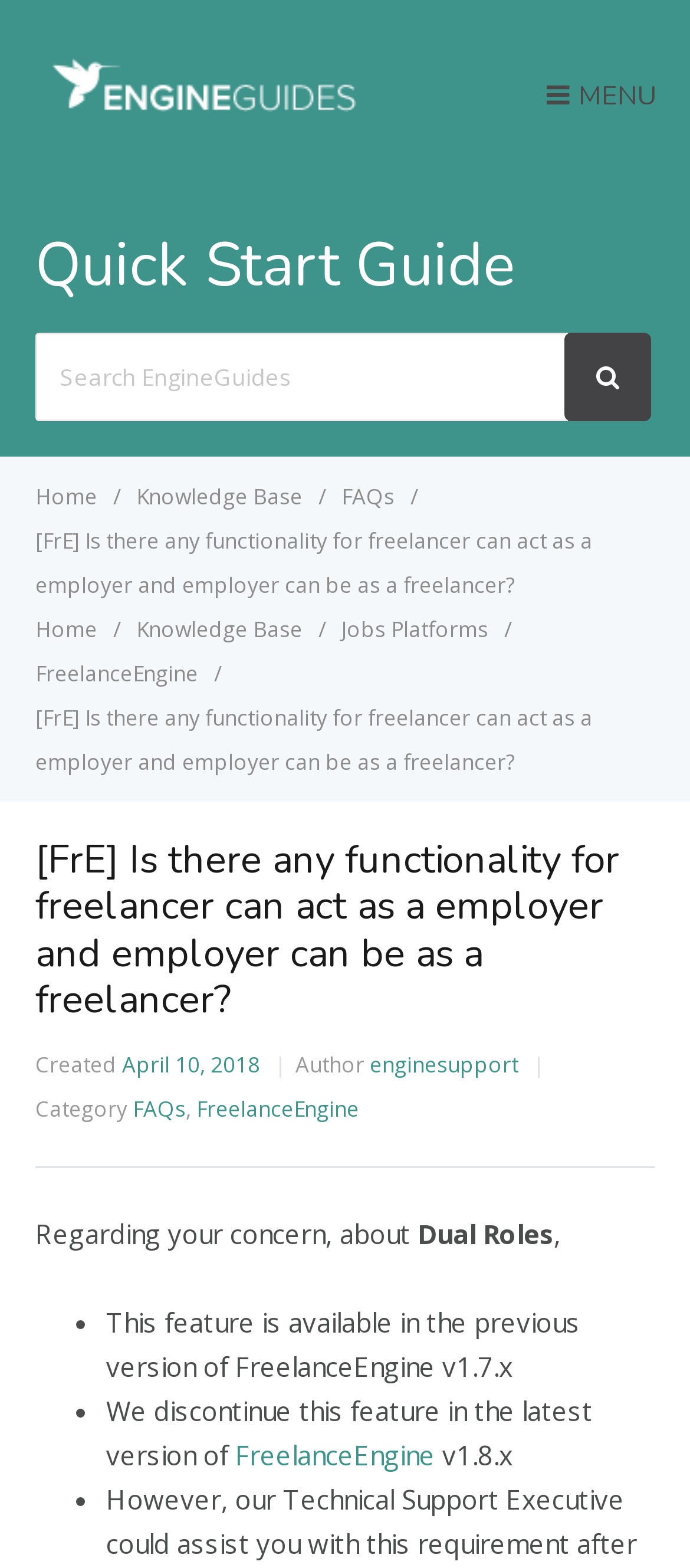Give a detailed overview of the webpage's appearance and contents.

The webpage appears to be a knowledge base or FAQ page, specifically discussing FreelanceEngine. At the top, there is a layout table with a link to "EngineGuides" accompanied by an image, and a button with a menu icon. Below this, there is a heading titled "Quick Start Guide". 

To the right of the heading, there is a search bar with a placeholder text "Search EngineGuides" and a search button. Below the search bar, there are several links to different sections, including "Home", "Knowledge Base", "FAQs", and "Jobs Platforms". 

The main content of the page is a question and answer section. The question is "[FrE] Is there any functionality for freelancer can act as a employer and employer can be as a freelancer?" and is displayed in a large font size. Below the question, there is a header section with information about the post, including the creation date, author, and category. 

The answer to the question is divided into three bullet points. The first point states that the feature is available in the previous version of FreelanceEngine v1.7.x. The second point explains that the feature has been discontinued in the latest version of FreelanceEngine v1.8.x. The text is written in a clear and concise manner, making it easy to understand the topic being discussed.